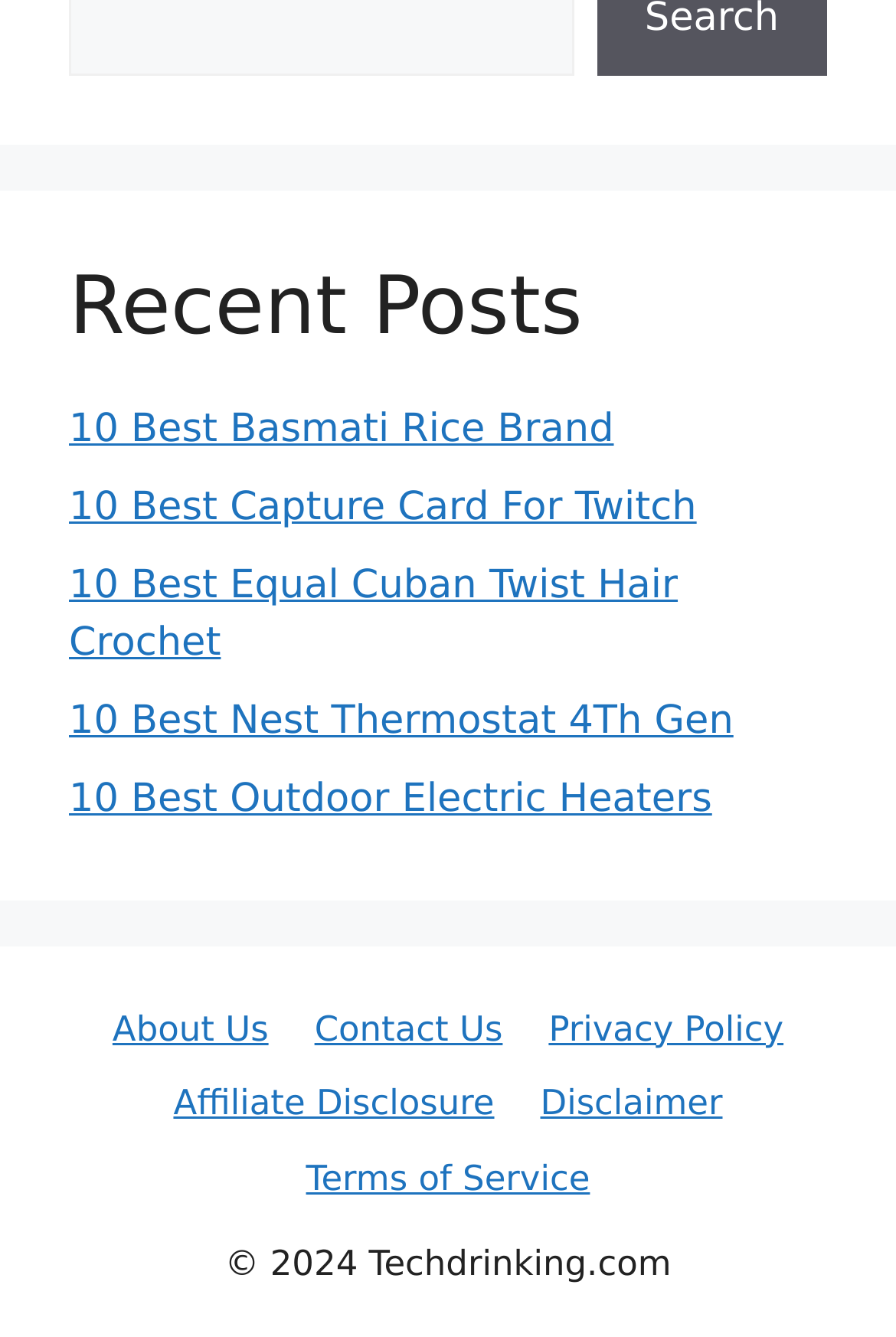Locate the bounding box coordinates of the element that should be clicked to execute the following instruction: "visit Terms of Service page".

[0.342, 0.865, 0.658, 0.896]